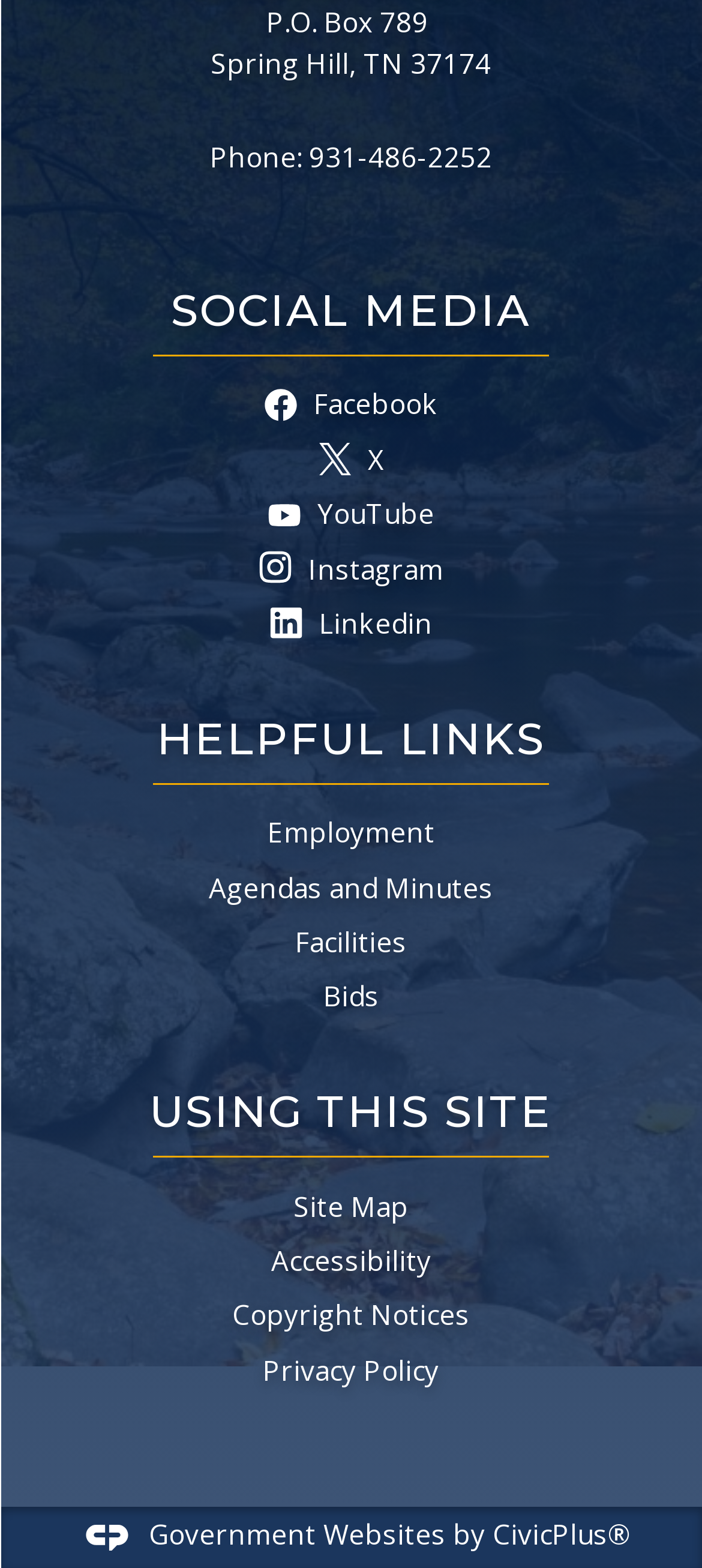Determine the bounding box coordinates for the clickable element to execute this instruction: "Go to LinkedIn". Provide the coordinates as four float numbers between 0 and 1, i.e., [left, top, right, bottom].

[0.384, 0.385, 0.616, 0.411]